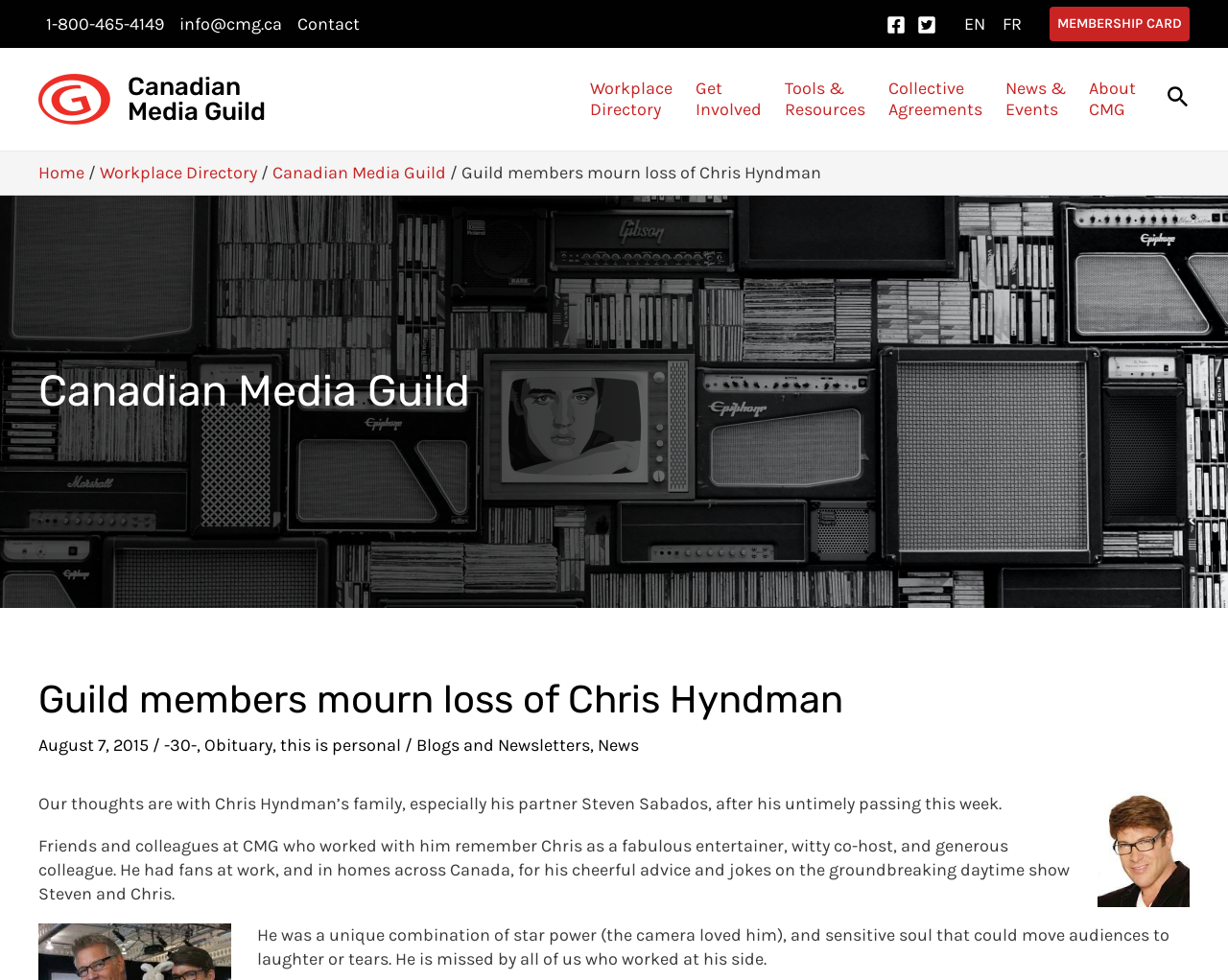Specify the bounding box coordinates of the region I need to click to perform the following instruction: "Click on the 'Continue reading: Harmonize Gracefully' link". The coordinates must be four float numbers in the range of 0 to 1, i.e., [left, top, right, bottom].

None